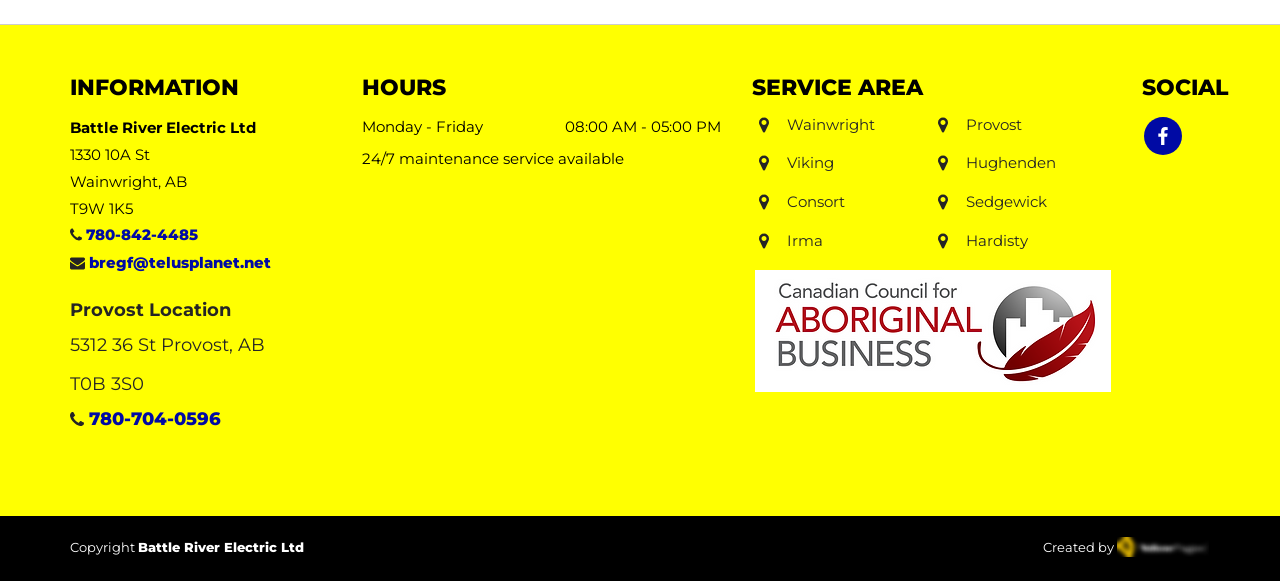What is the address of the Provost location of Battle River Electric Ltd?
Please answer the question with a single word or phrase, referencing the image.

5312 36 St Provost, AB